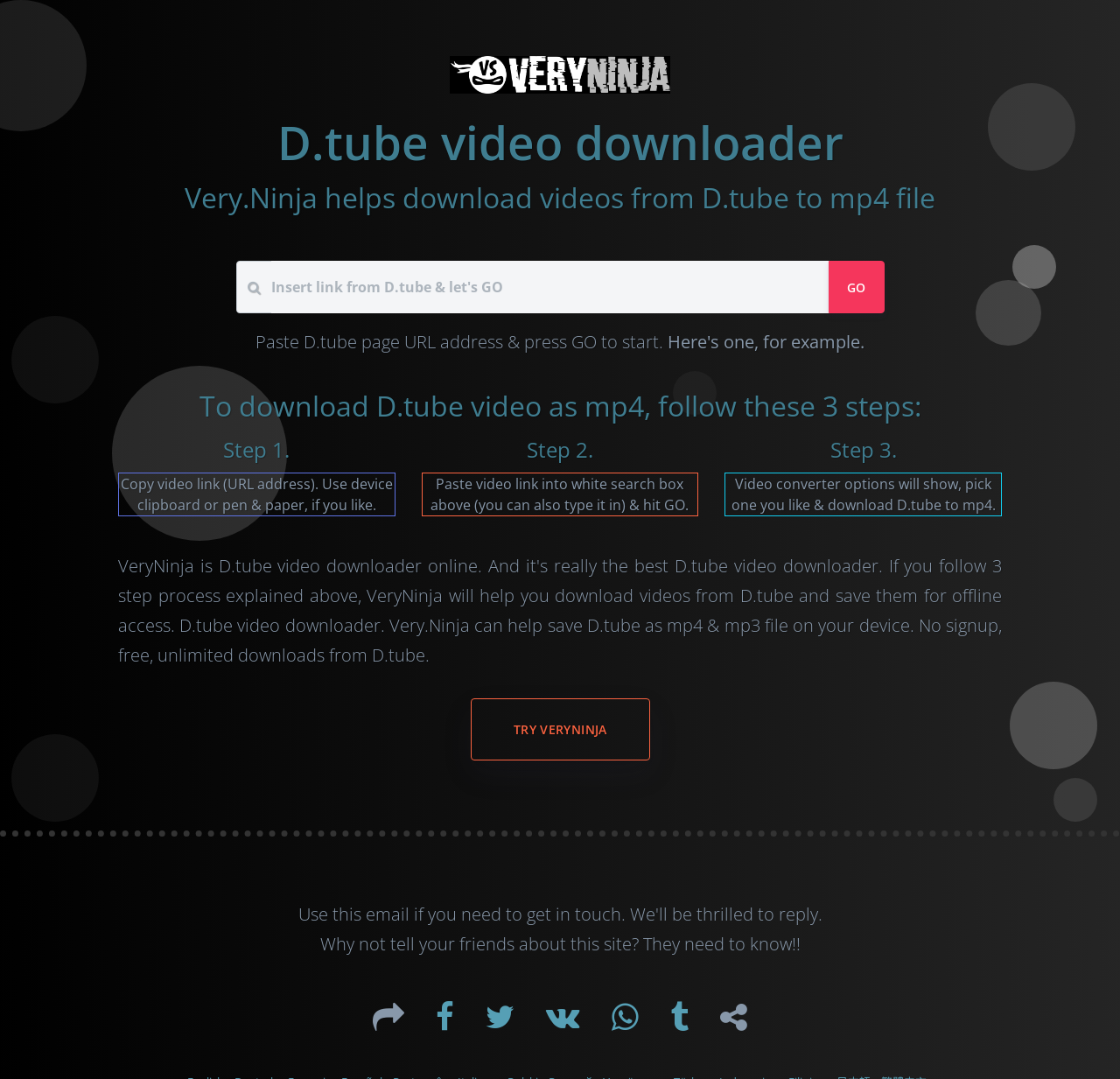Extract the bounding box coordinates for the UI element described as: "parent_node: D.tube video downloader".

[0.401, 0.065, 0.599, 0.083]